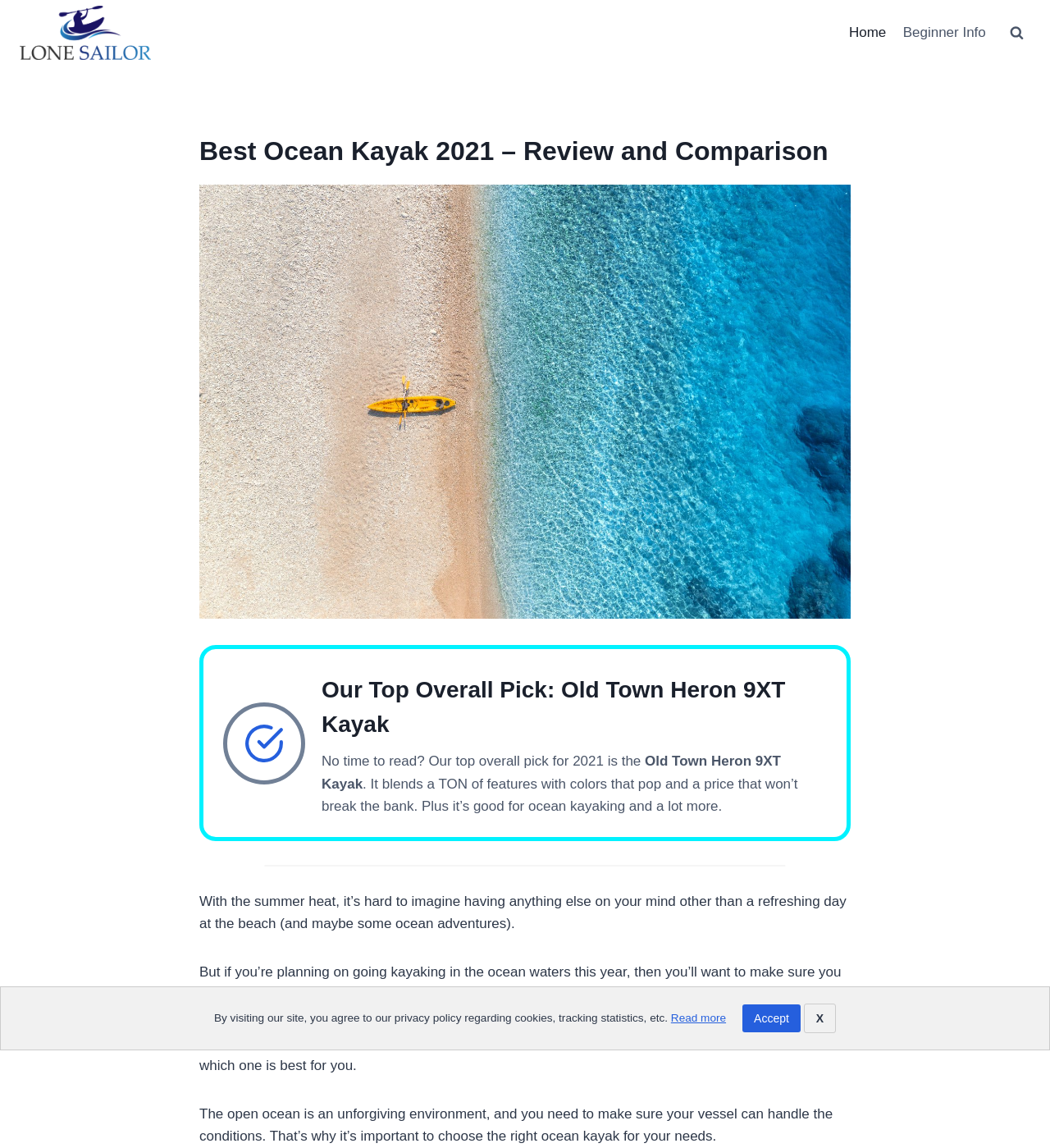What is the tone of the webpage?
Please answer the question with as much detail and depth as you can.

The tone of the webpage is informative, as it provides information and reviews about ocean kayaks in a neutral and objective manner, without any emotional or persuasive language.